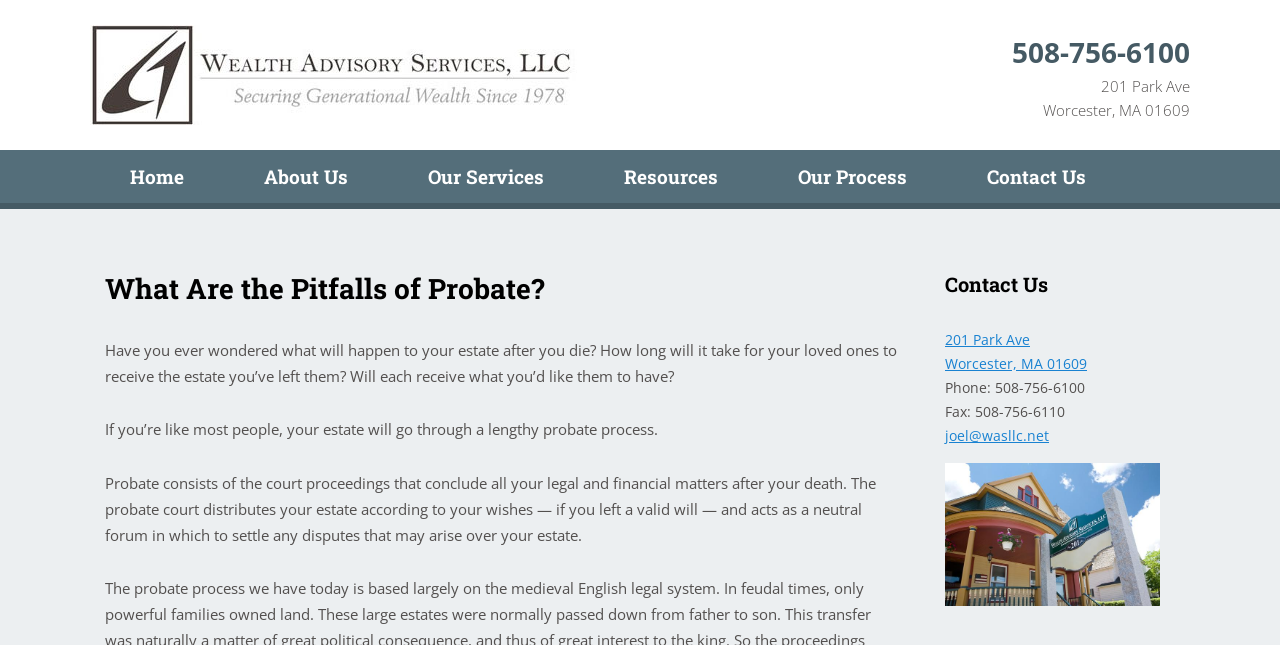Find the bounding box coordinates of the element to click in order to complete the given instruction: "Click the 'Home' link."

[0.07, 0.233, 0.175, 0.315]